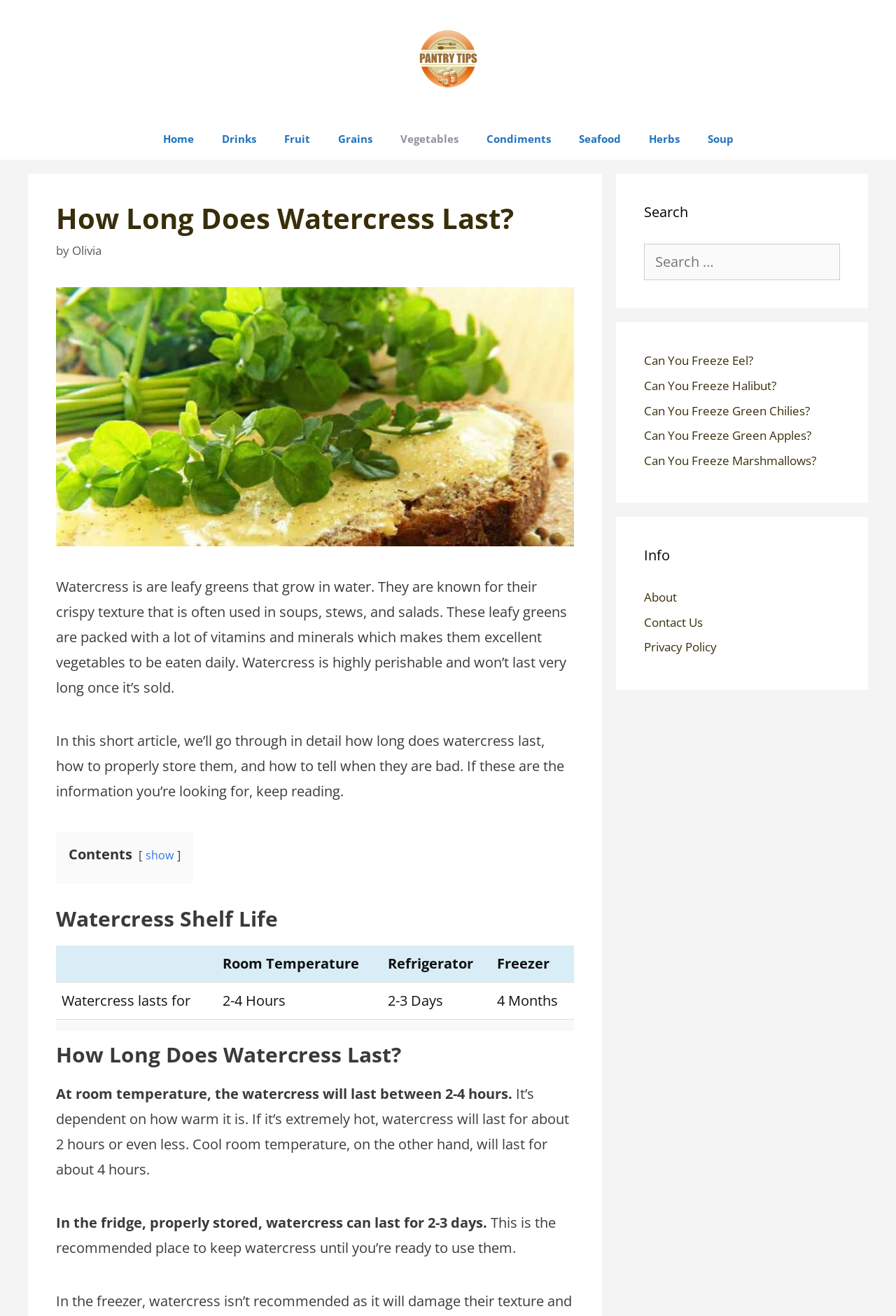Please specify the bounding box coordinates of the area that should be clicked to accomplish the following instruction: "Search for something". The coordinates should consist of four float numbers between 0 and 1, i.e., [left, top, right, bottom].

[0.719, 0.185, 0.938, 0.213]